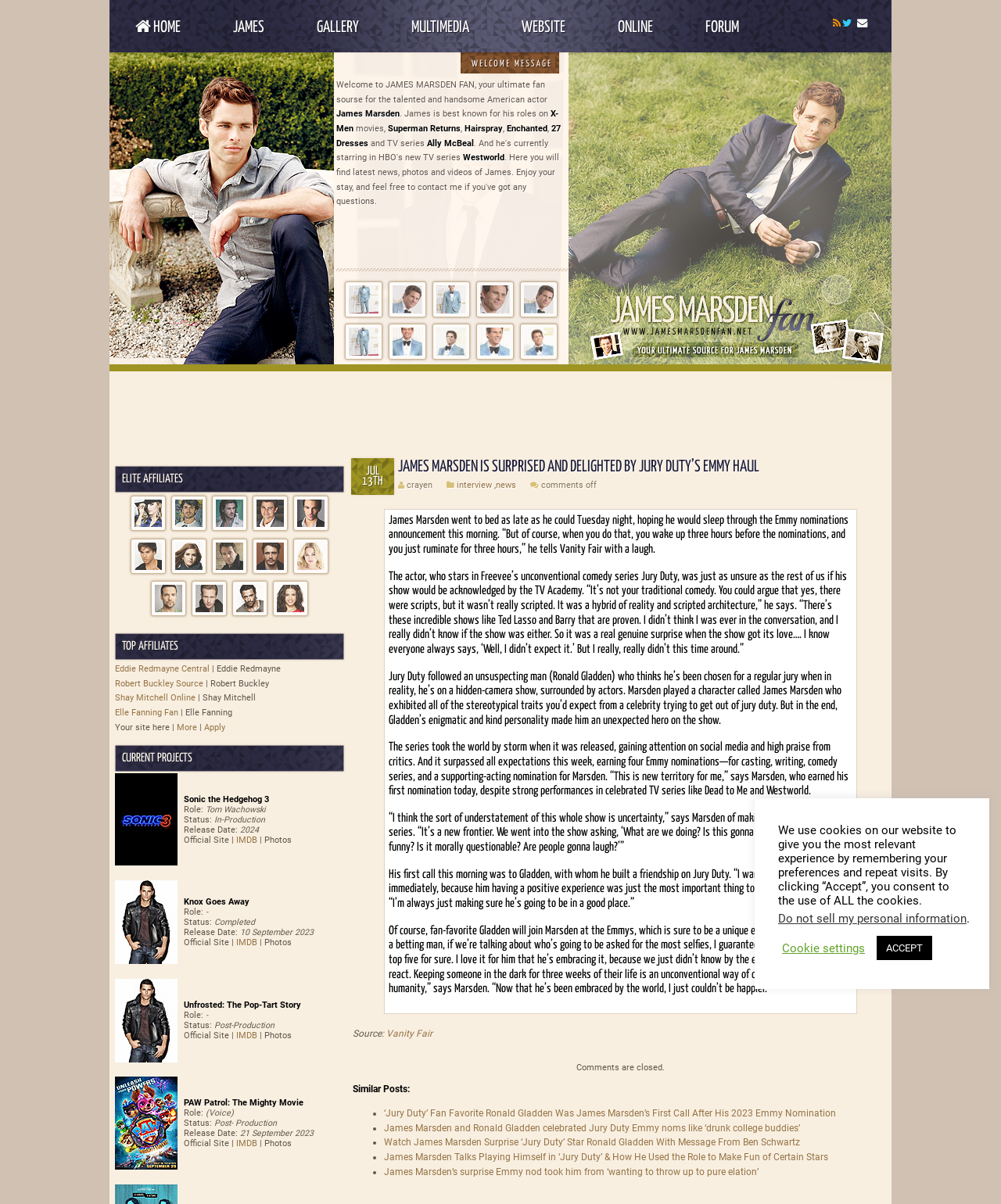What is the category of the TV series 'Westworld'?
Please give a detailed and elaborate answer to the question.

The text on the page mentions 'Westworld' as one of the TV series that James Marsden has been a part of, so it can be categorized as a TV series.